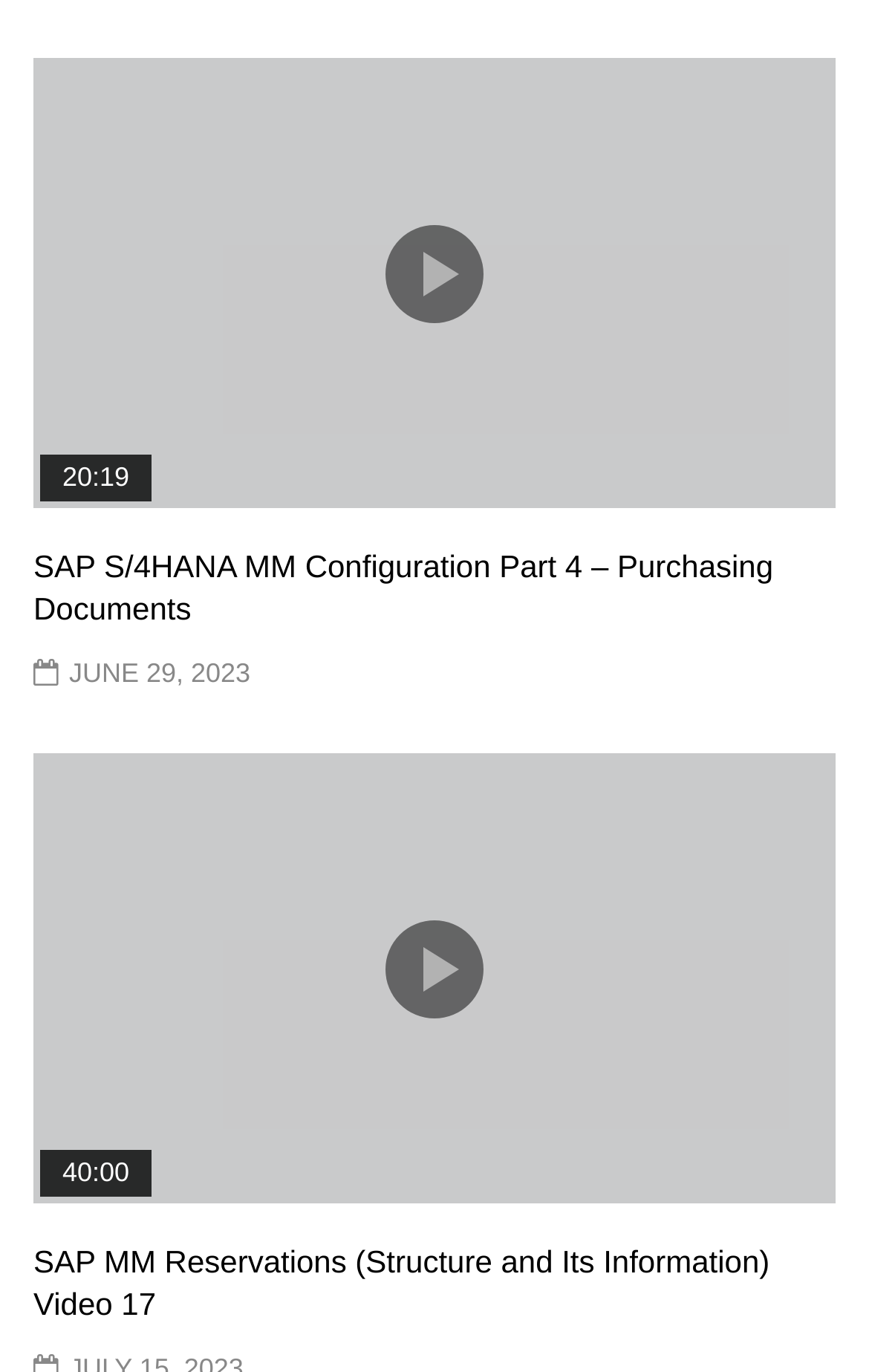Please identify the bounding box coordinates of the element on the webpage that should be clicked to follow this instruction: "Read SAP MM Reservations (Structure and Its Information) Video 17". The bounding box coordinates should be given as four float numbers between 0 and 1, formatted as [left, top, right, bottom].

[0.038, 0.906, 0.886, 0.963]